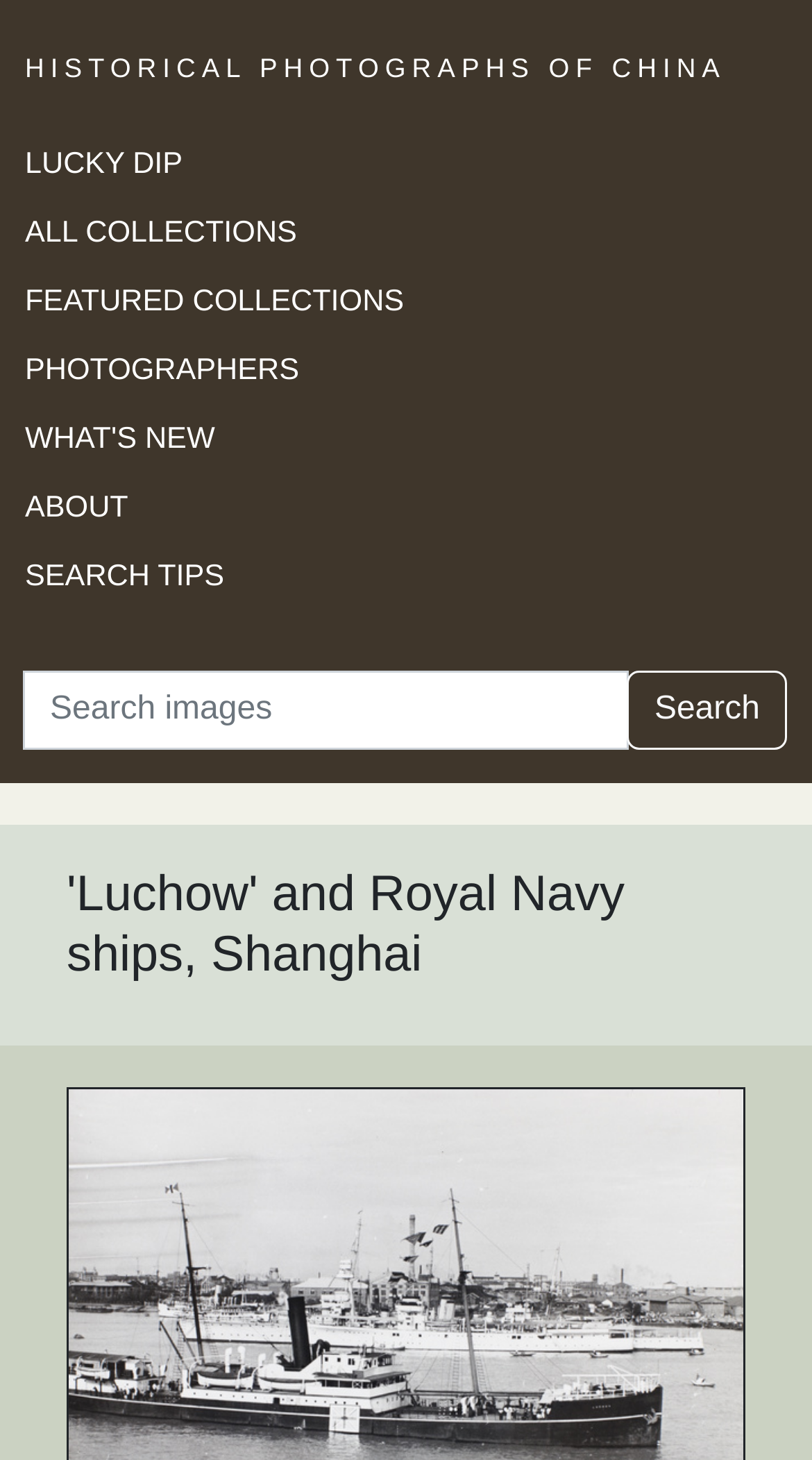Can you show the bounding box coordinates of the region to click on to complete the task described in the instruction: "click on lucky dip"?

[0.031, 0.101, 0.225, 0.123]